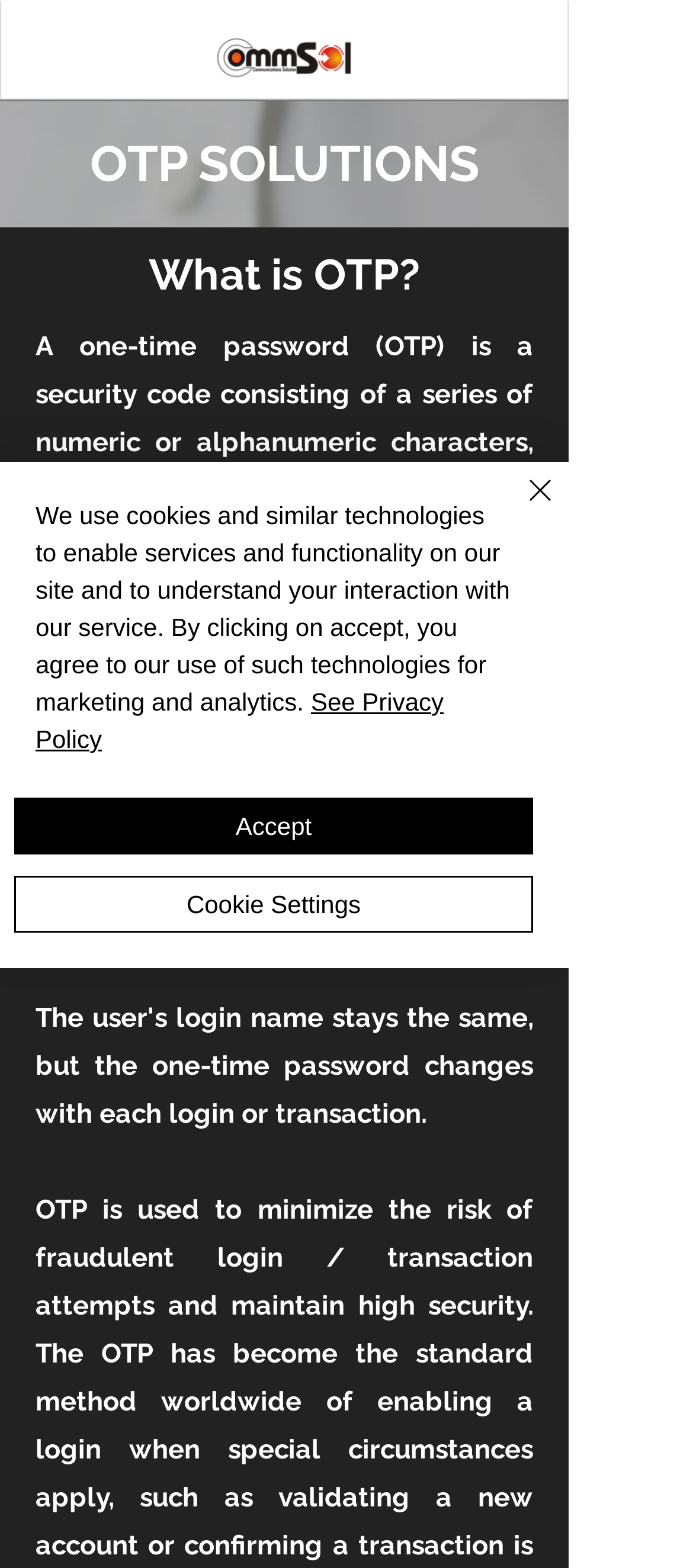What is the logo on the top left corner?
Using the details shown in the screenshot, provide a comprehensive answer to the question.

The logo on the top left corner is the Commsol logo, which is an image with the text 'comsol_logo_-removebg.png'.